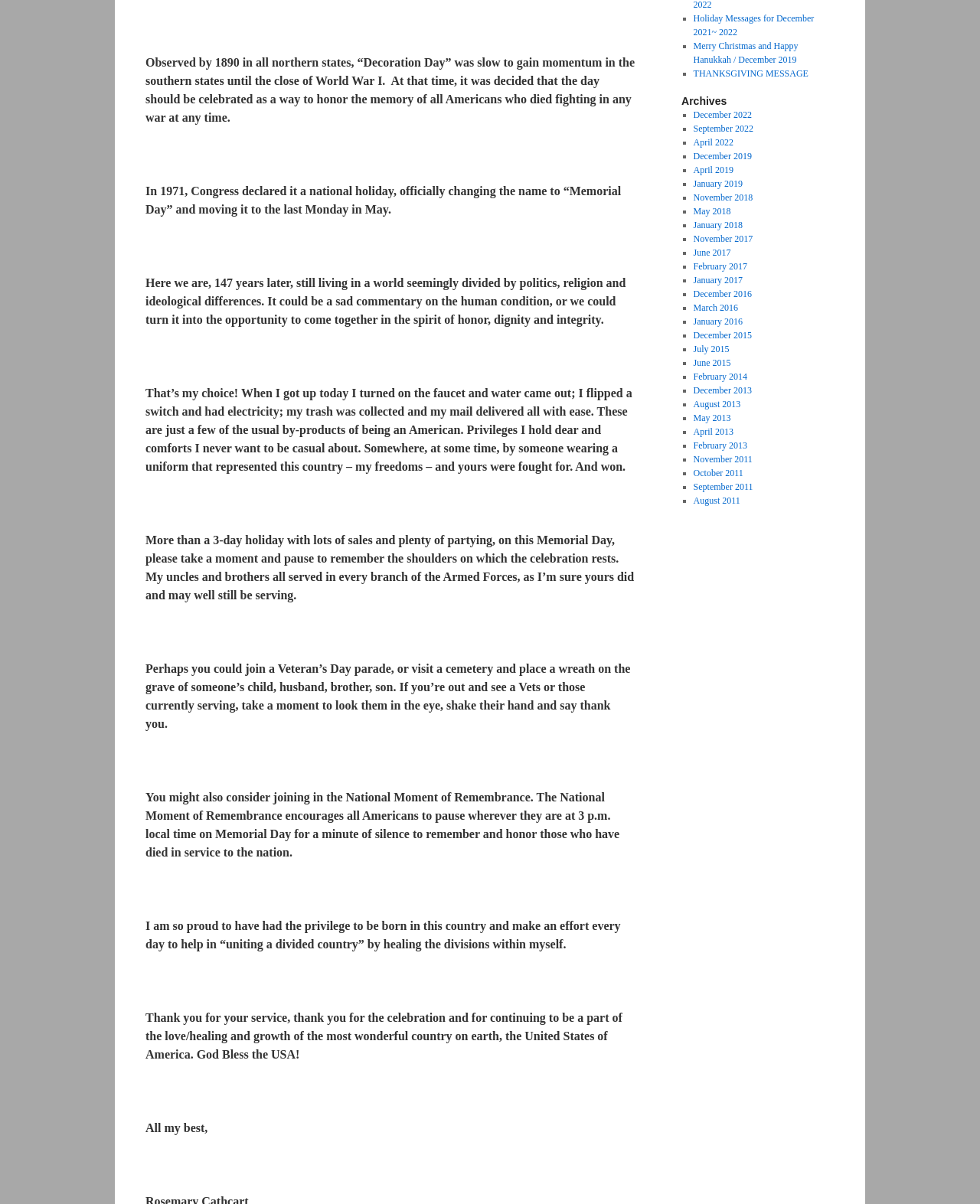Find and provide the bounding box coordinates for the UI element described with: "January 2019".

[0.707, 0.148, 0.758, 0.157]